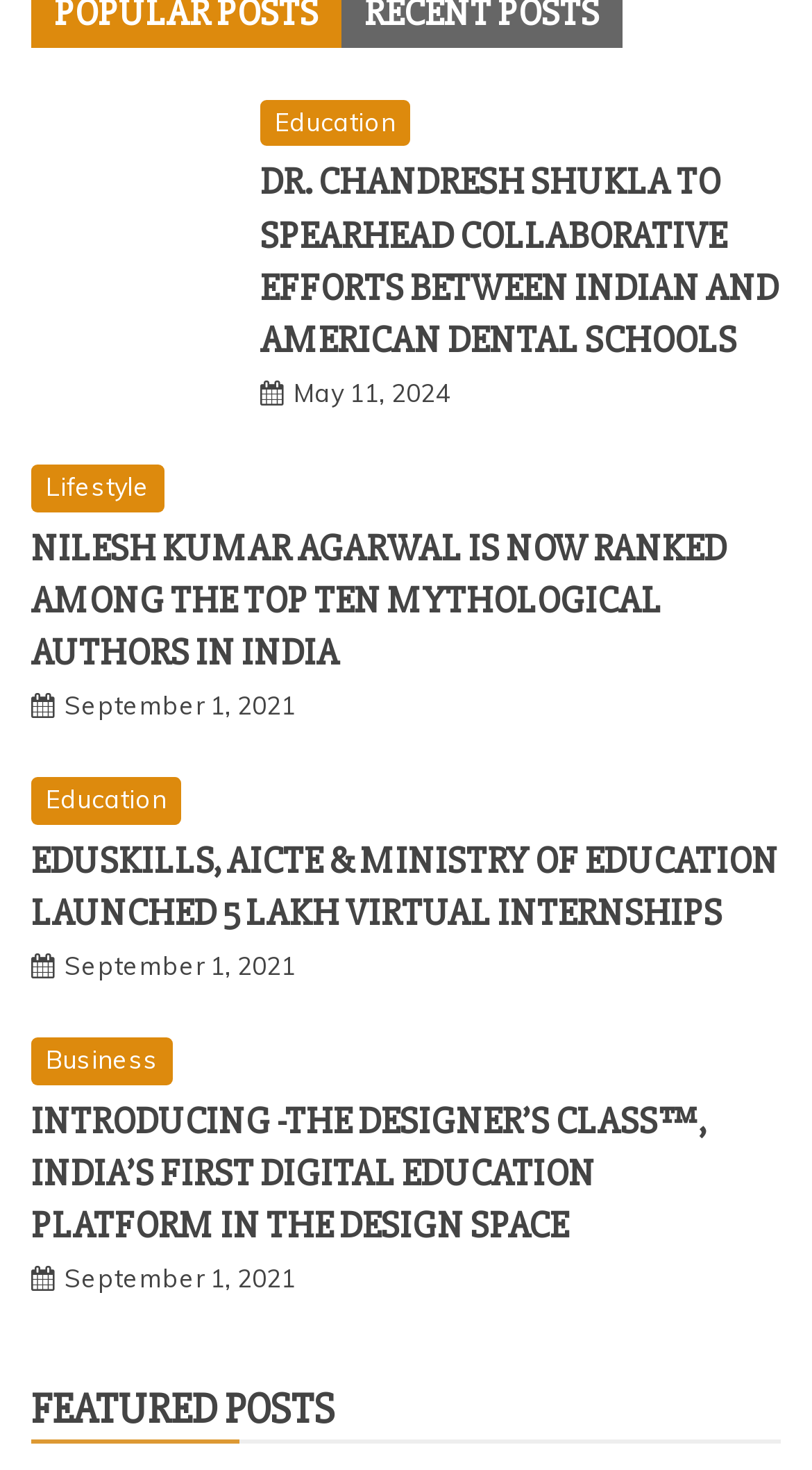Answer briefly with one word or phrase:
What is the date of the second post?

September 1, 2021